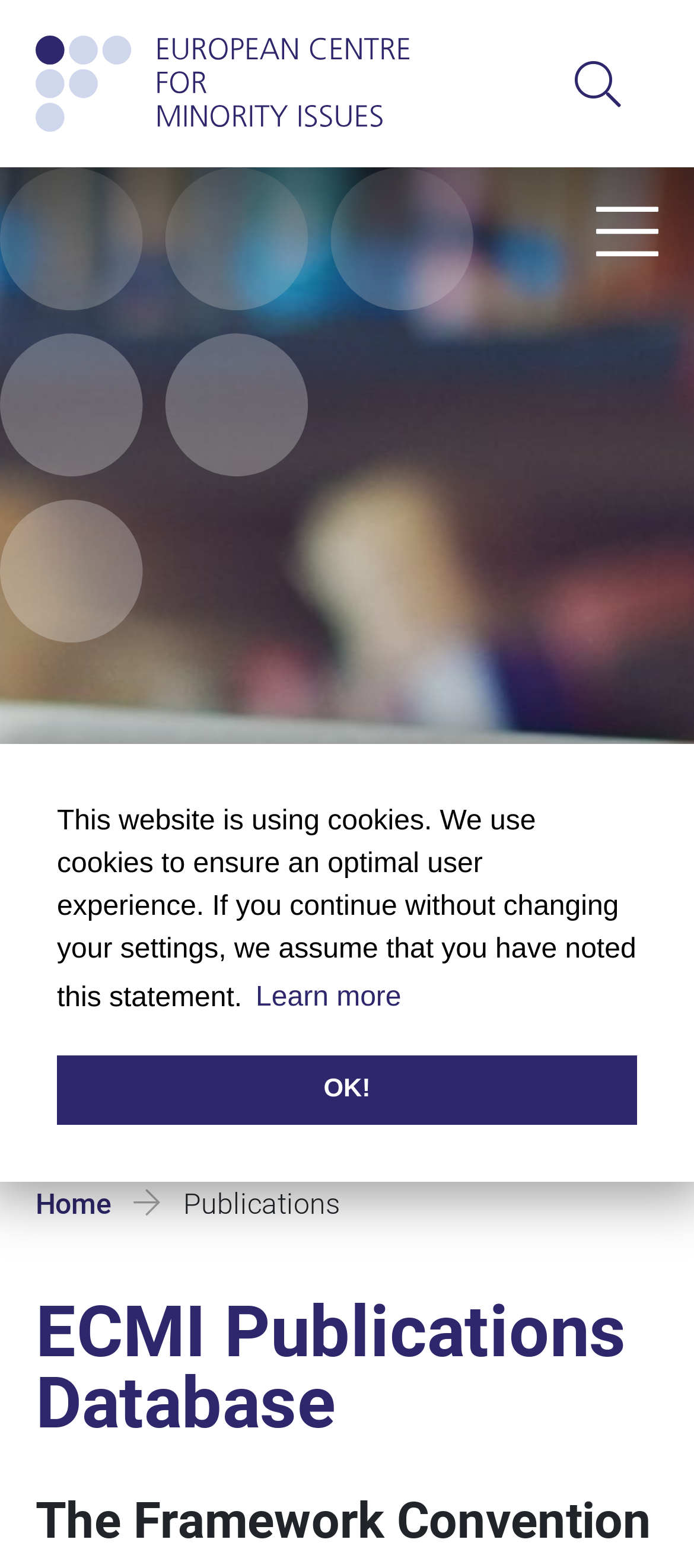Identify the coordinates of the bounding box for the element that must be clicked to accomplish the instruction: "view publications".

[0.0, 0.286, 1.0, 0.34]